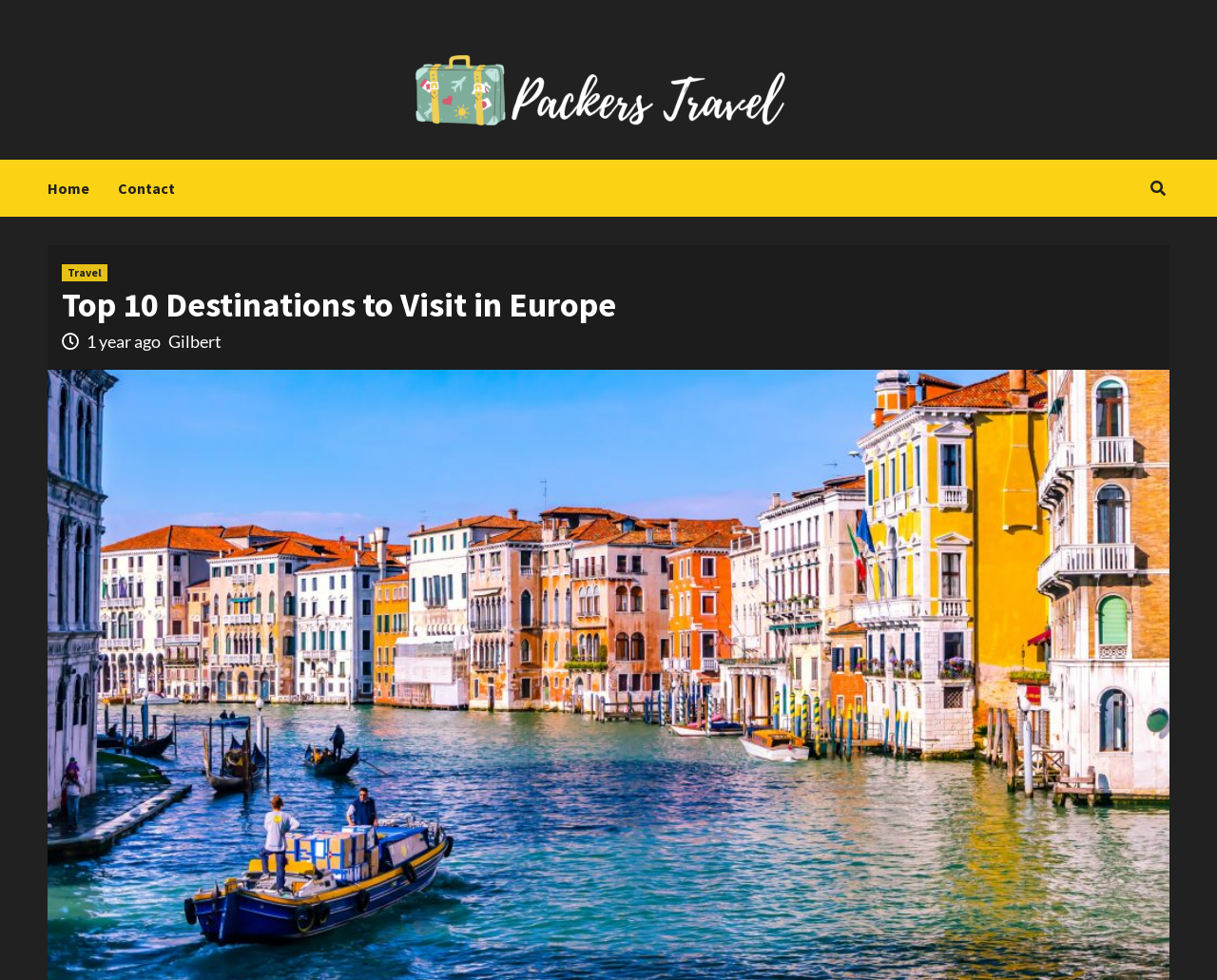Provide the bounding box for the UI element matching this description: "Travel".

[0.051, 0.27, 0.088, 0.287]